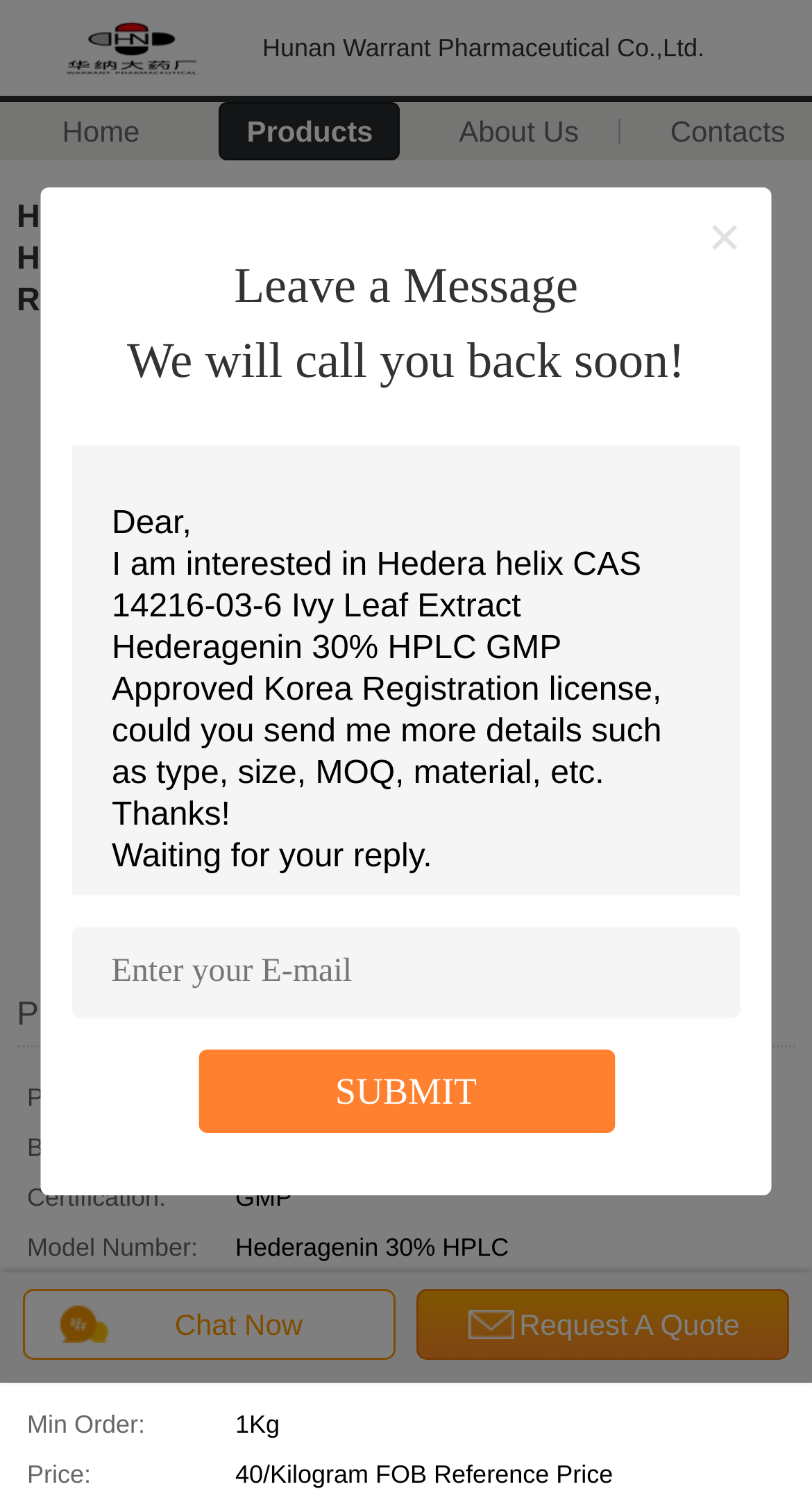Using the description: "Get Best Price", identify the bounding box of the corresponding UI element in the screenshot.

[0.062, 0.556, 0.474, 0.606]